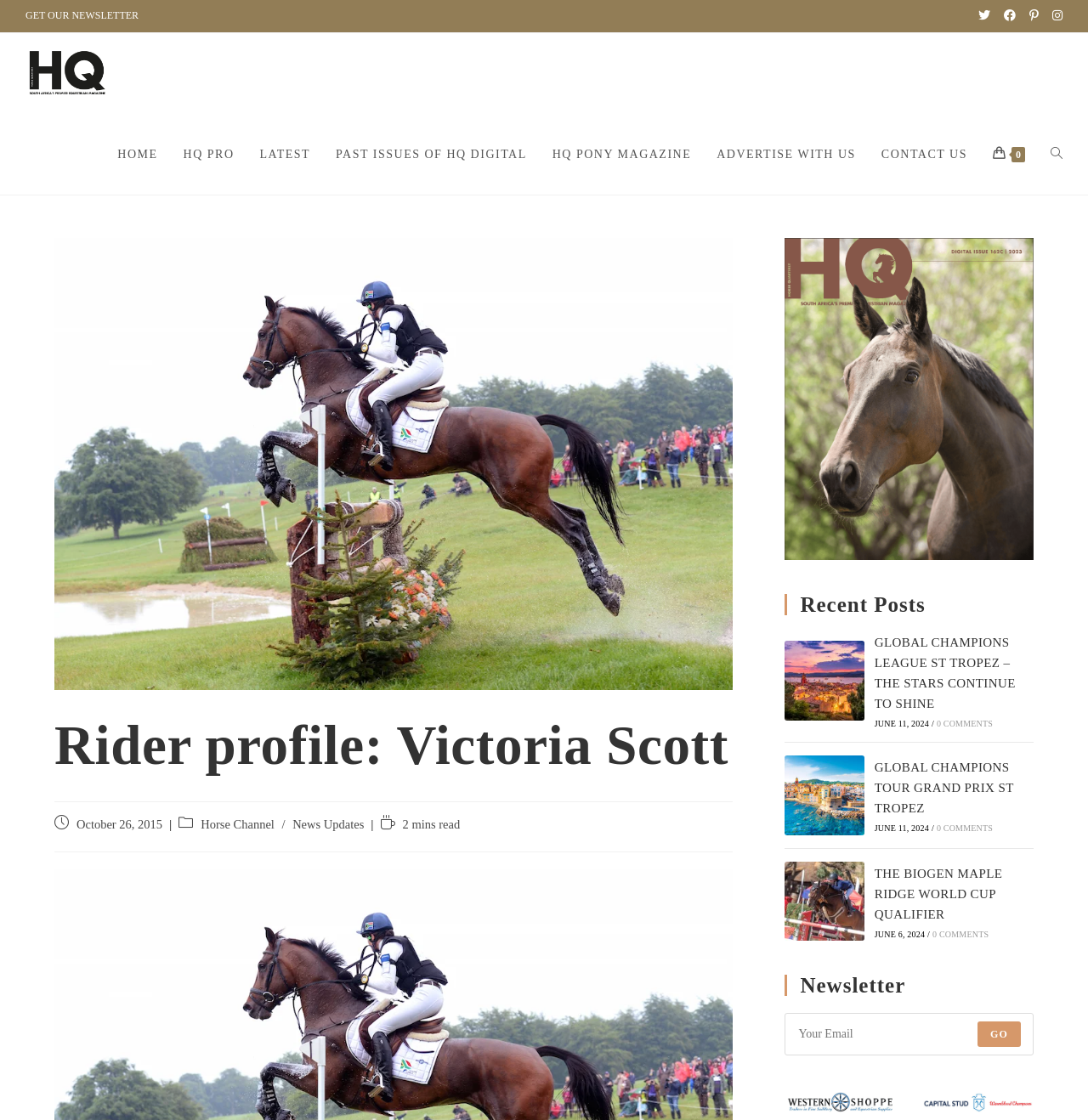Identify the bounding box coordinates necessary to click and complete the given instruction: "Search the website".

[0.954, 0.101, 0.988, 0.173]